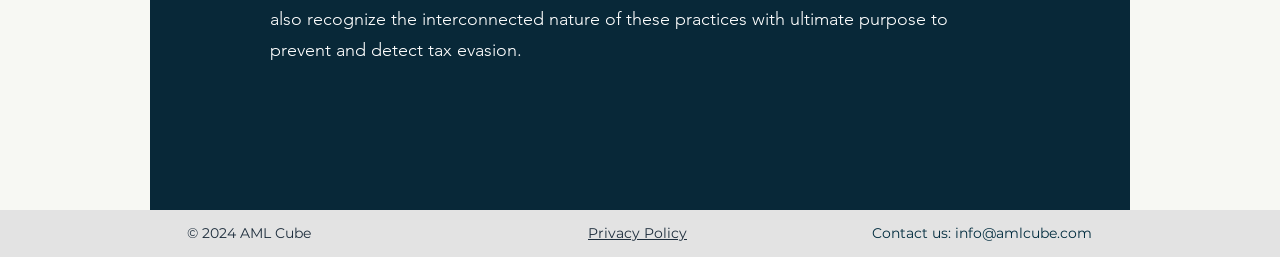Using the element description: "info@amlcube.com", determine the bounding box coordinates for the specified UI element. The coordinates should be four float numbers between 0 and 1, [left, top, right, bottom].

[0.746, 0.871, 0.853, 0.941]